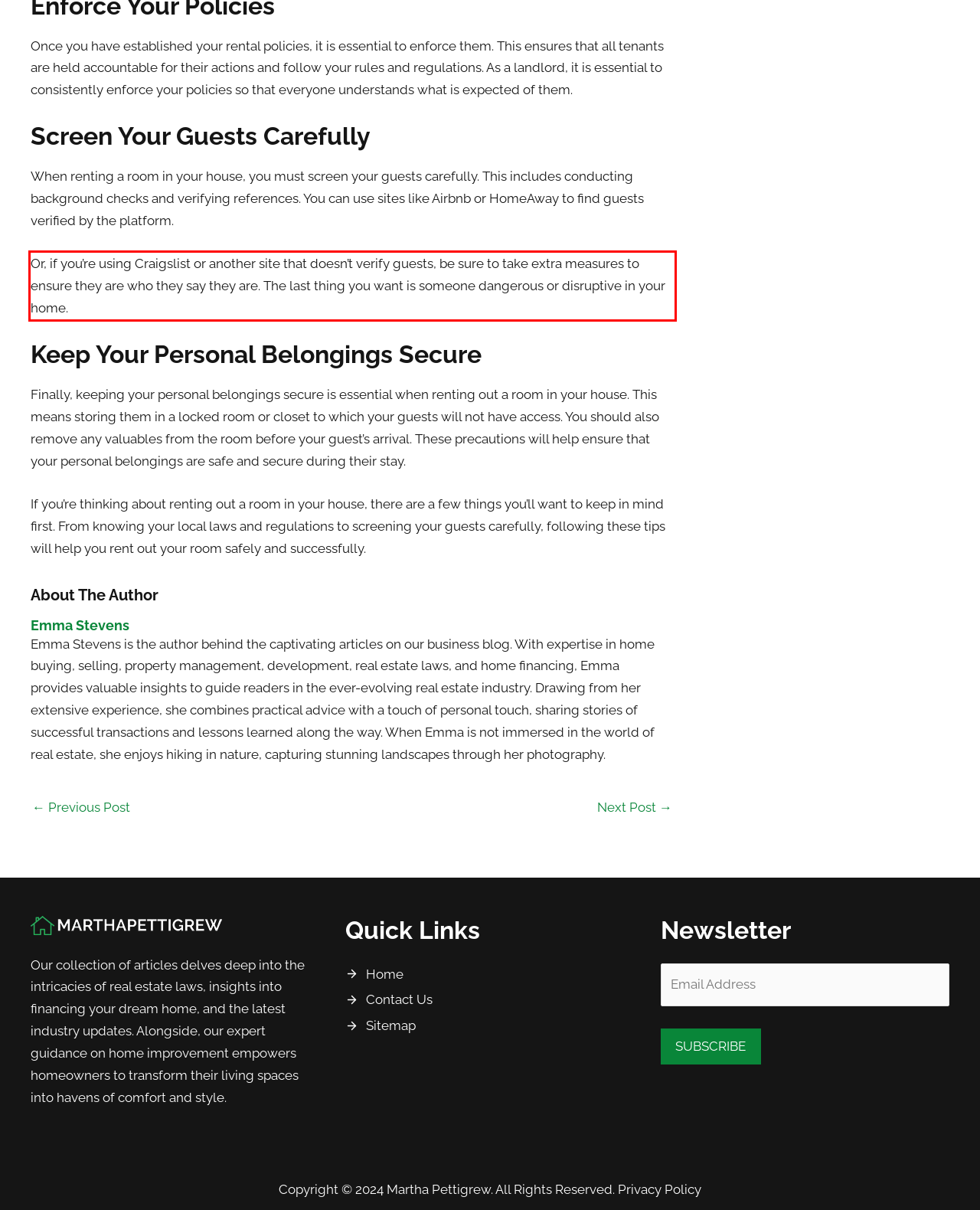Please identify the text within the red rectangular bounding box in the provided webpage screenshot.

Or, if you’re using Craigslist or another site that doesn’t verify guests, be sure to take extra measures to ensure they are who they say they are. The last thing you want is someone dangerous or disruptive in your home.